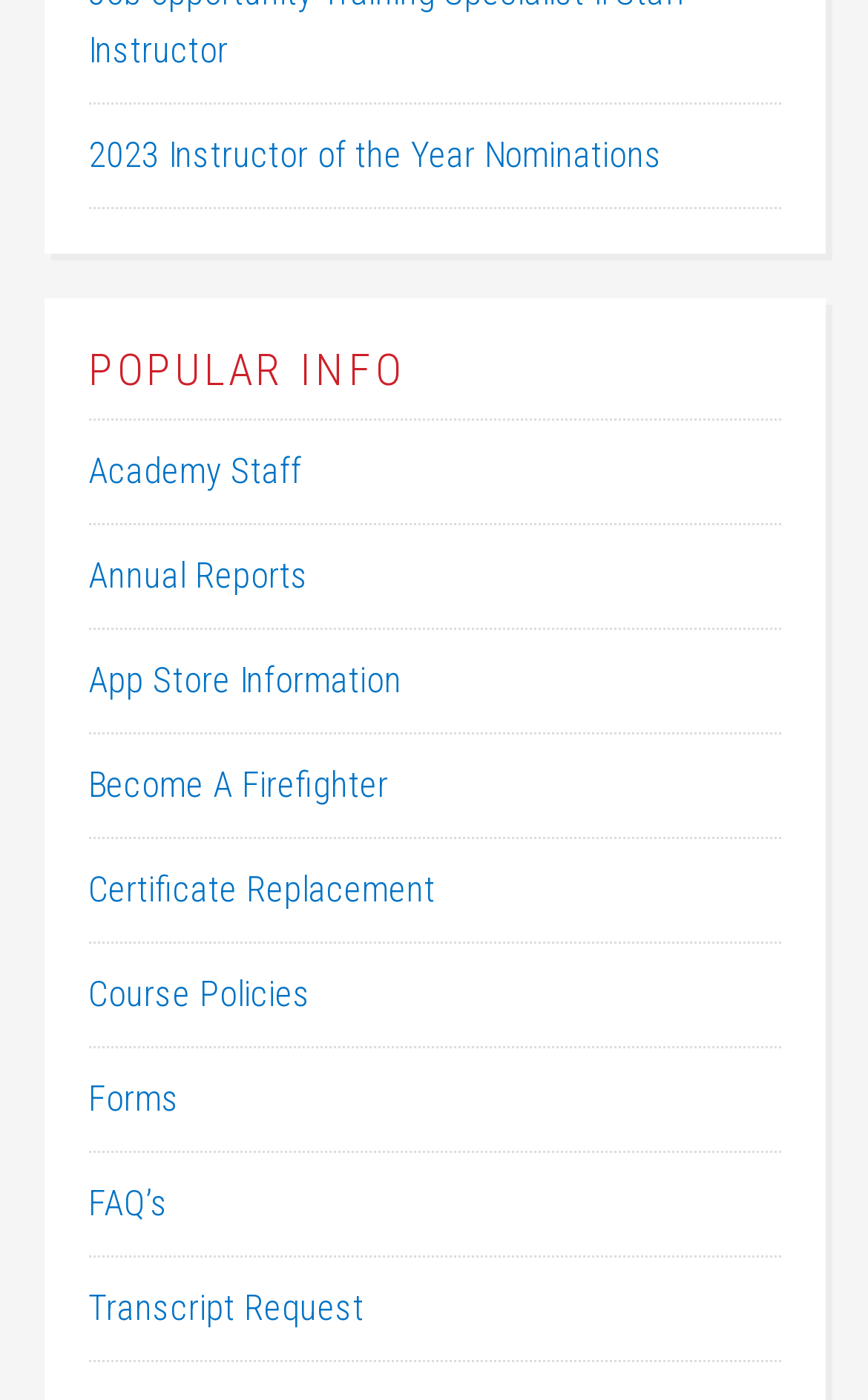Please mark the clickable region by giving the bounding box coordinates needed to complete this instruction: "View 2023 Instructor of the Year Nominations".

[0.101, 0.096, 0.763, 0.126]